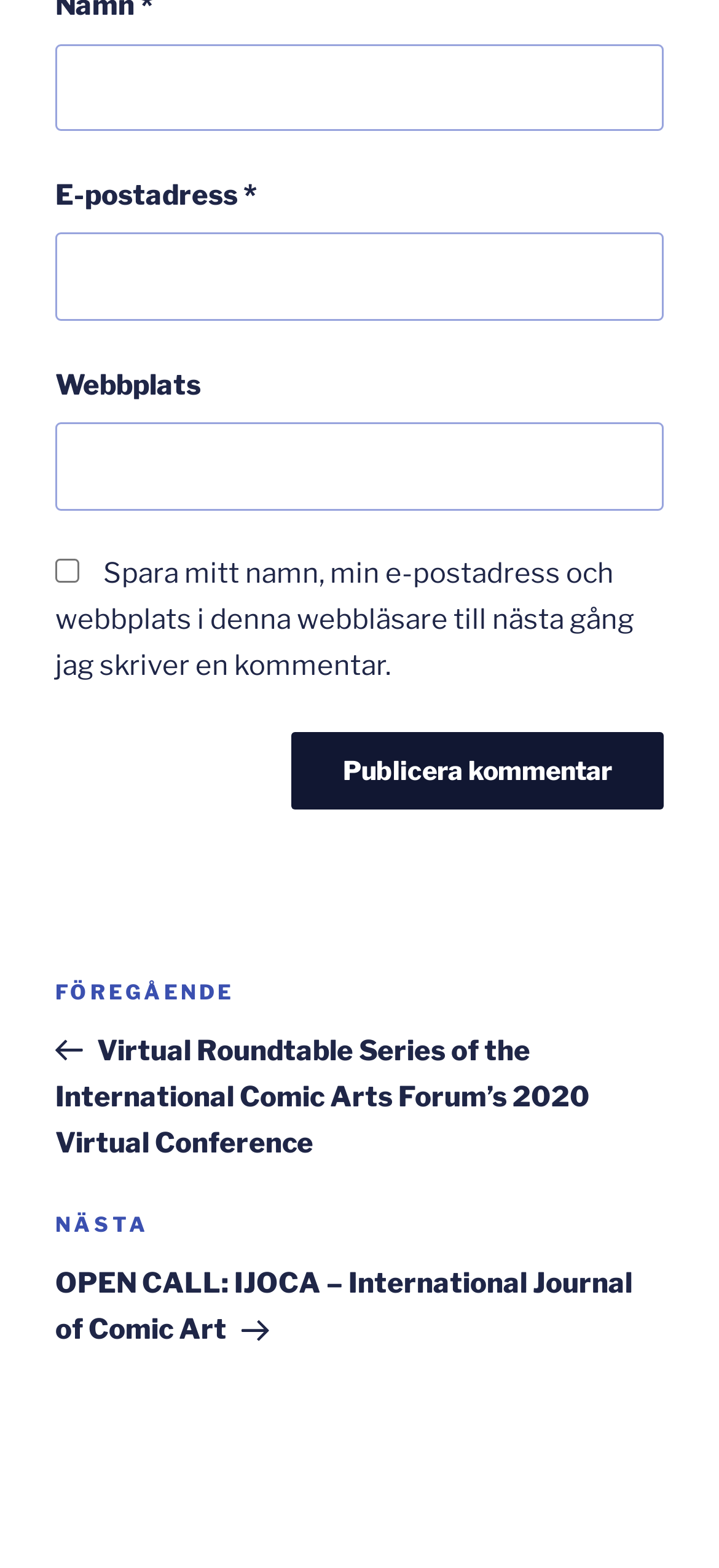Identify the bounding box coordinates for the UI element described as: "name="submit" value="Publicera kommentar"". The coordinates should be provided as four floats between 0 and 1: [left, top, right, bottom].

[0.405, 0.466, 0.923, 0.516]